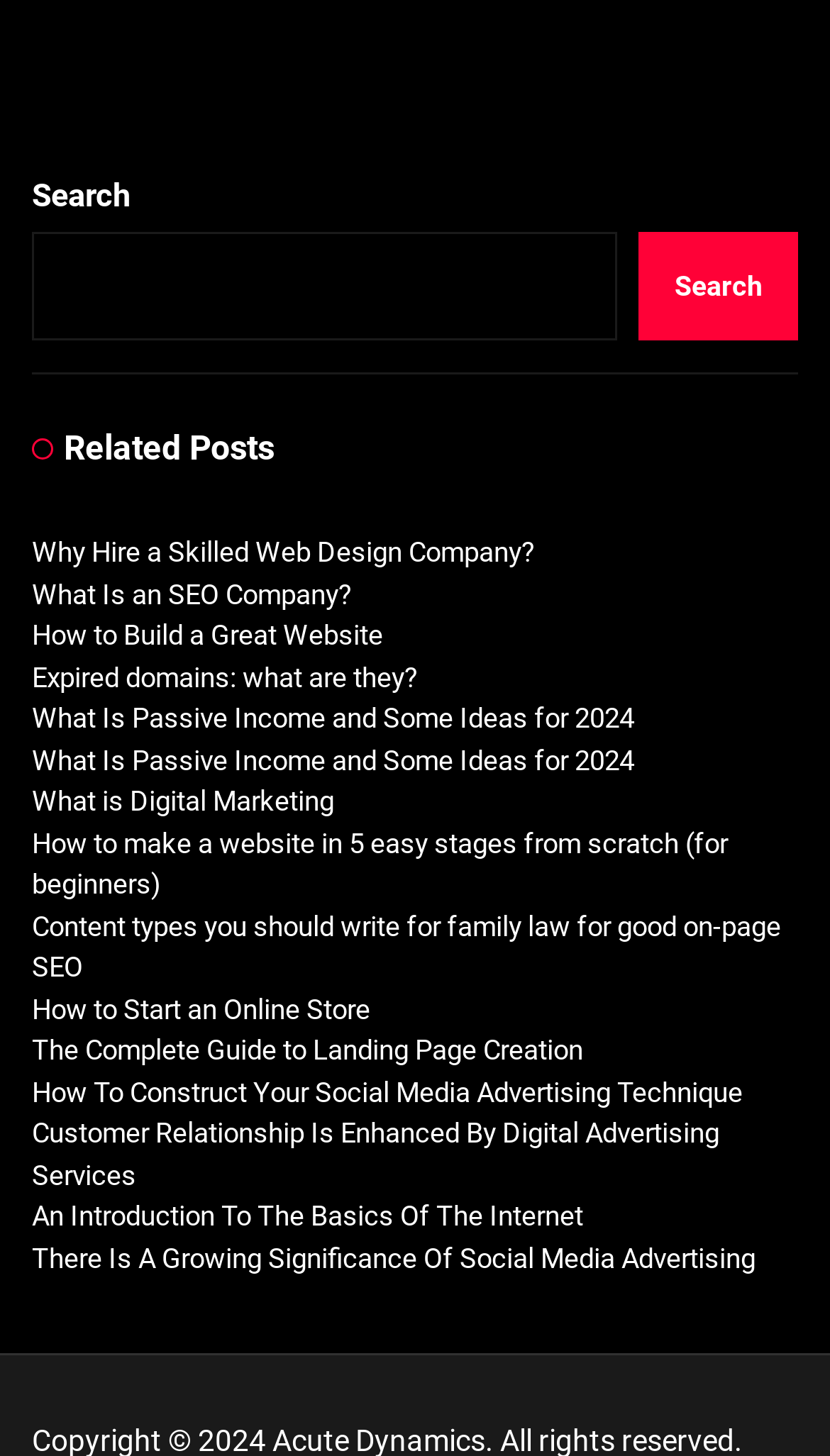Determine the bounding box for the UI element described here: "parent_node: Search name="s"".

[0.038, 0.159, 0.744, 0.234]